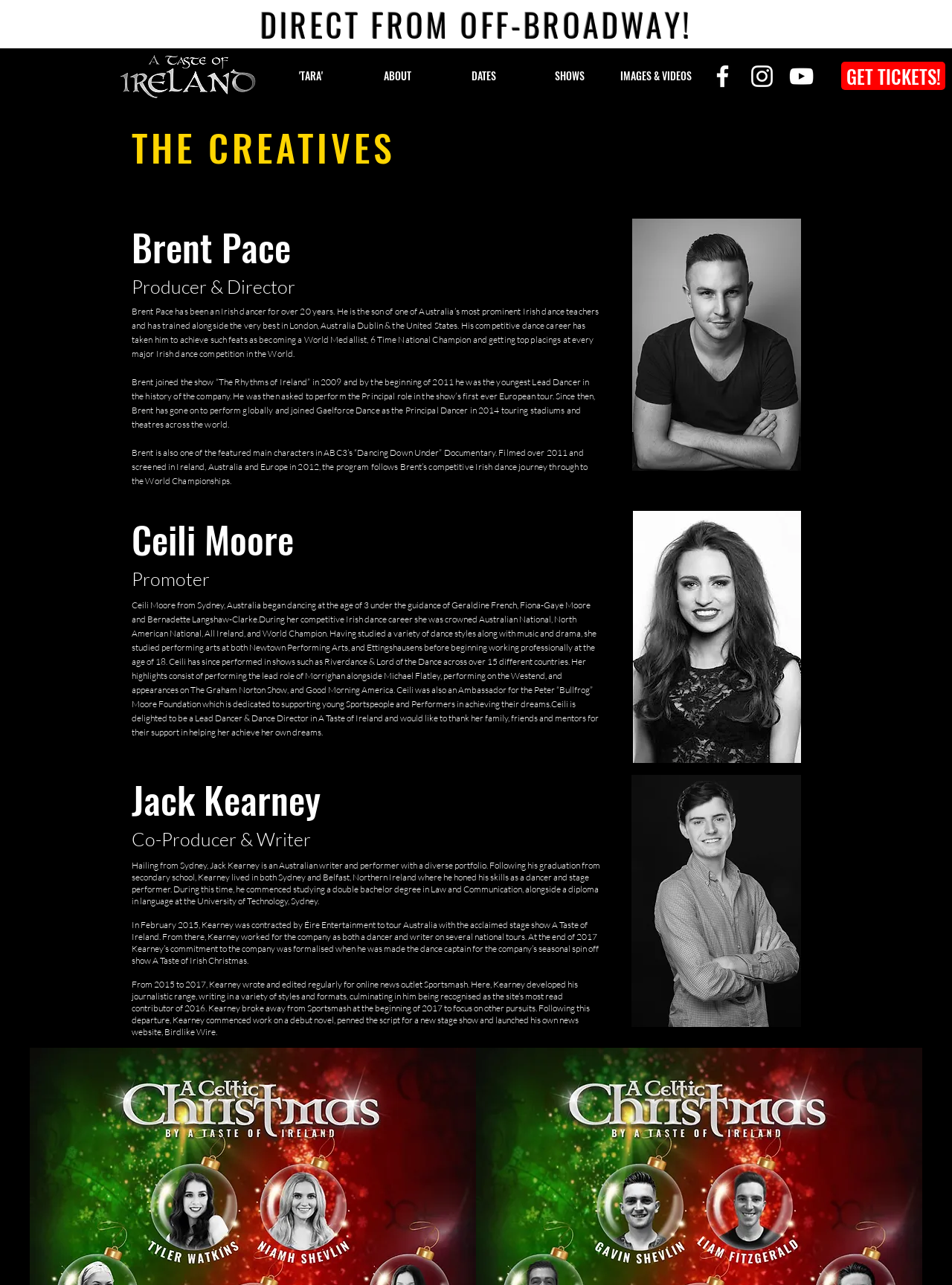Please determine the bounding box coordinates of the element's region to click in order to carry out the following instruction: "Check out the 'IMAGES & VIDEOS' section". The coordinates should be four float numbers between 0 and 1, i.e., [left, top, right, bottom].

[0.644, 0.048, 0.734, 0.07]